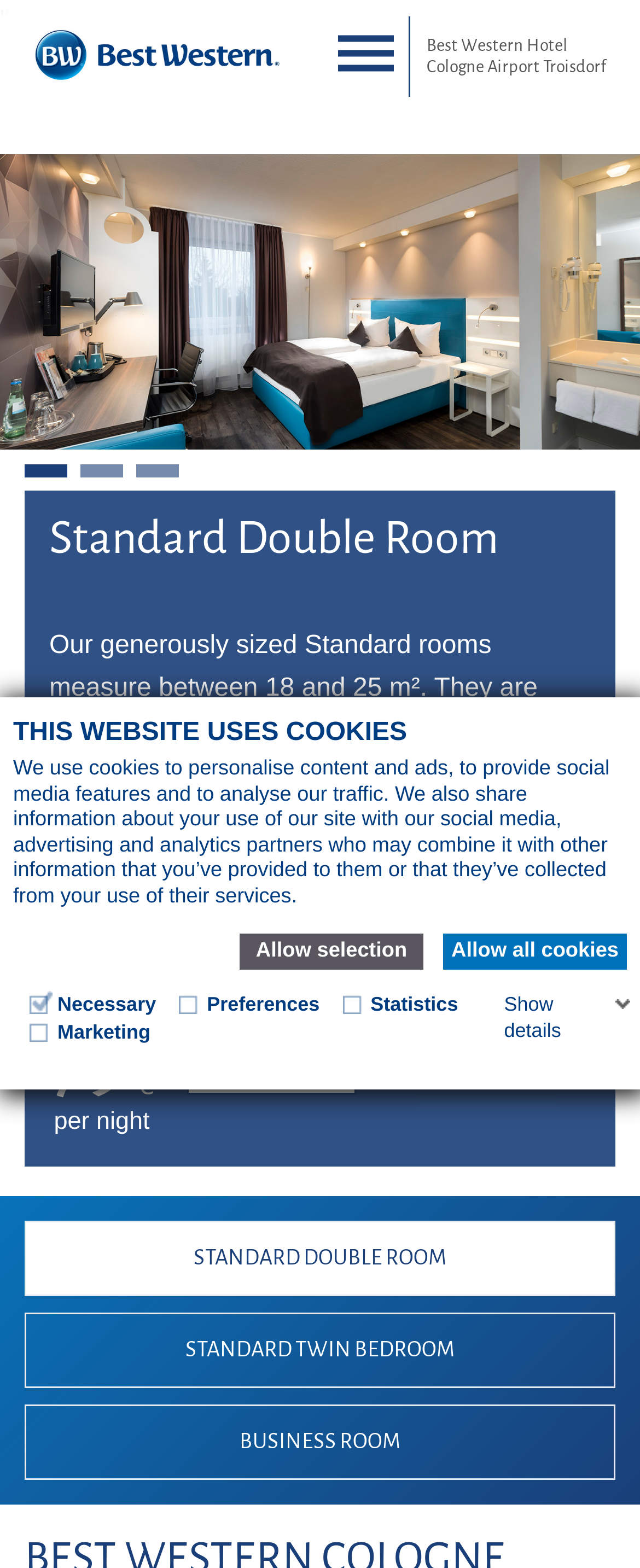Locate the bounding box coordinates of the area where you should click to accomplish the instruction: "Explore the 360° Hotel Tour".

[0.079, 0.411, 0.459, 0.437]